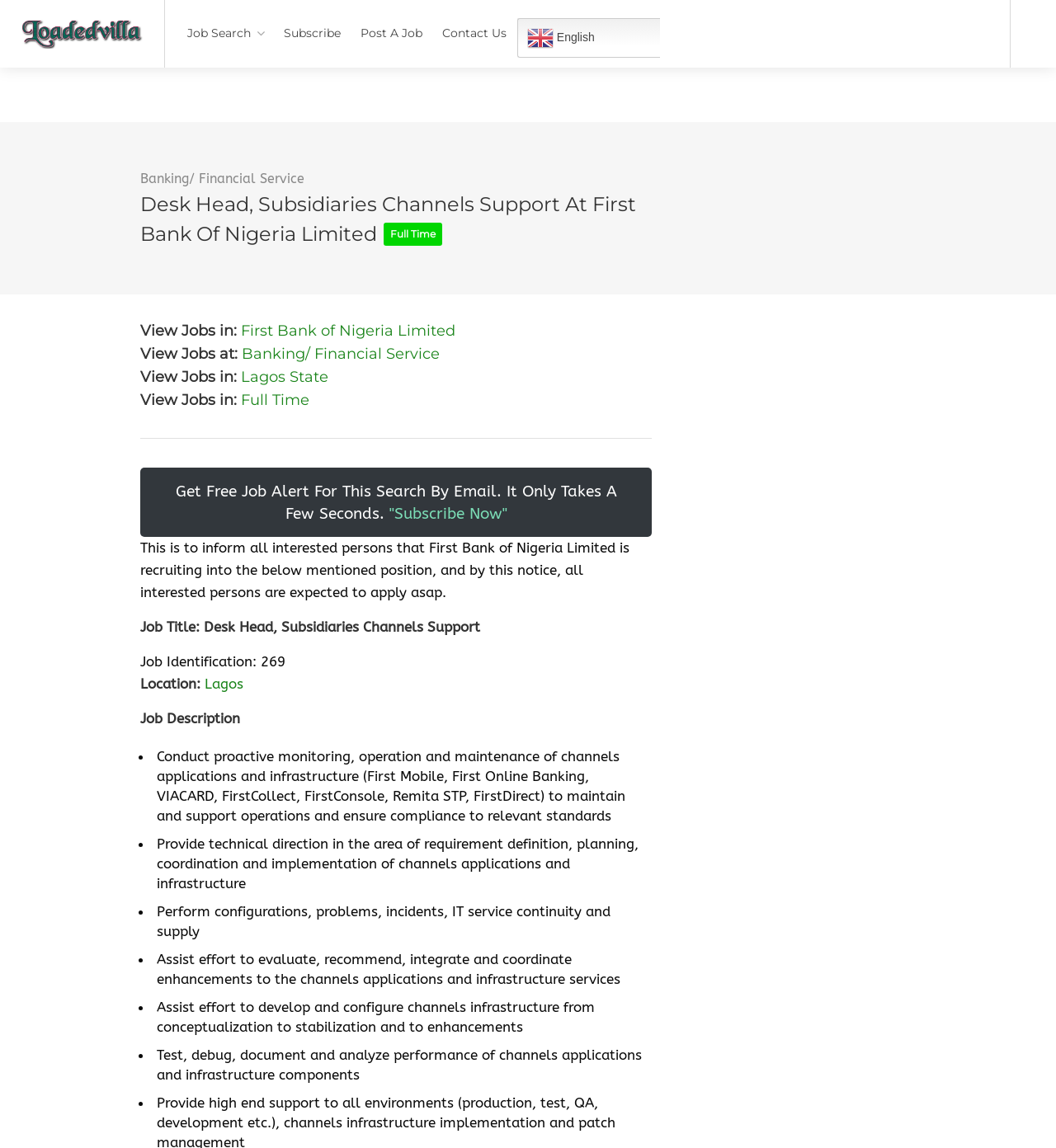What is the company recruiting for this job?
Answer the question using a single word or phrase, according to the image.

First Bank of Nigeria Limited